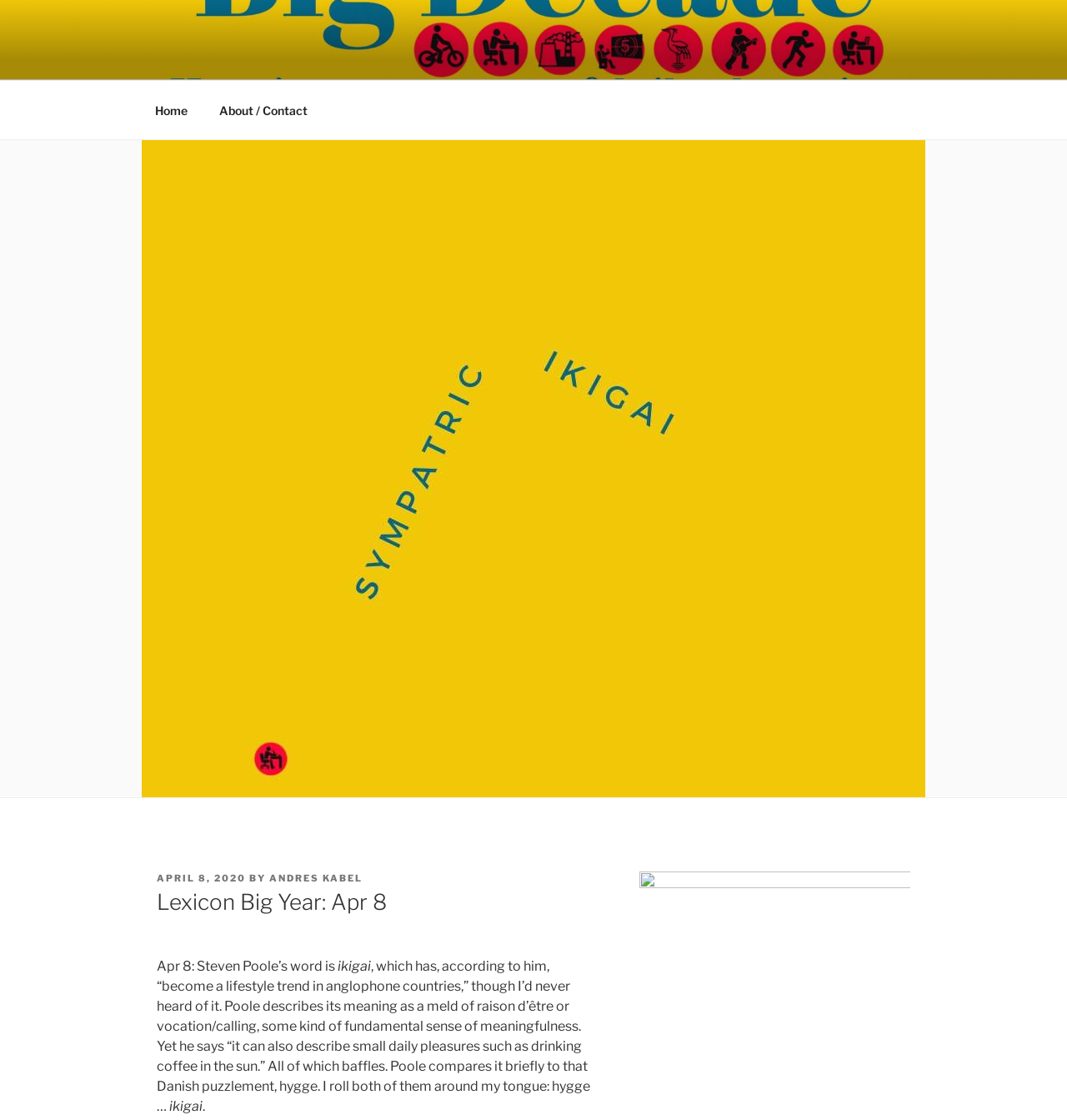Bounding box coordinates are specified in the format (top-left x, top-left y, bottom-right x, bottom-right y). All values are floating point numbers bounded between 0 and 1. Please provide the bounding box coordinate of the region this sentence describes: About / Contact

[0.191, 0.08, 0.302, 0.117]